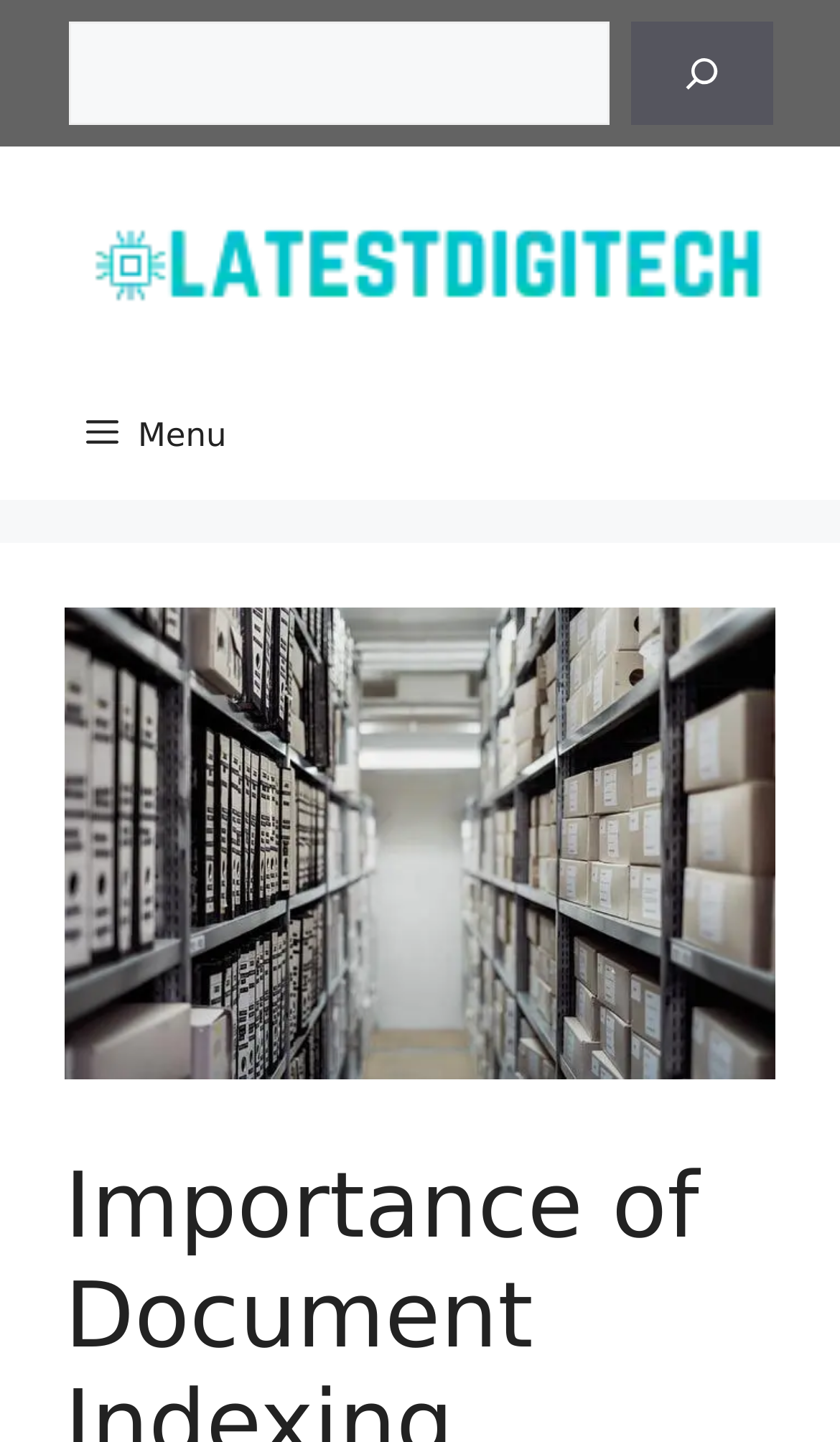How many navigation menus are there?
By examining the image, provide a one-word or phrase answer.

One